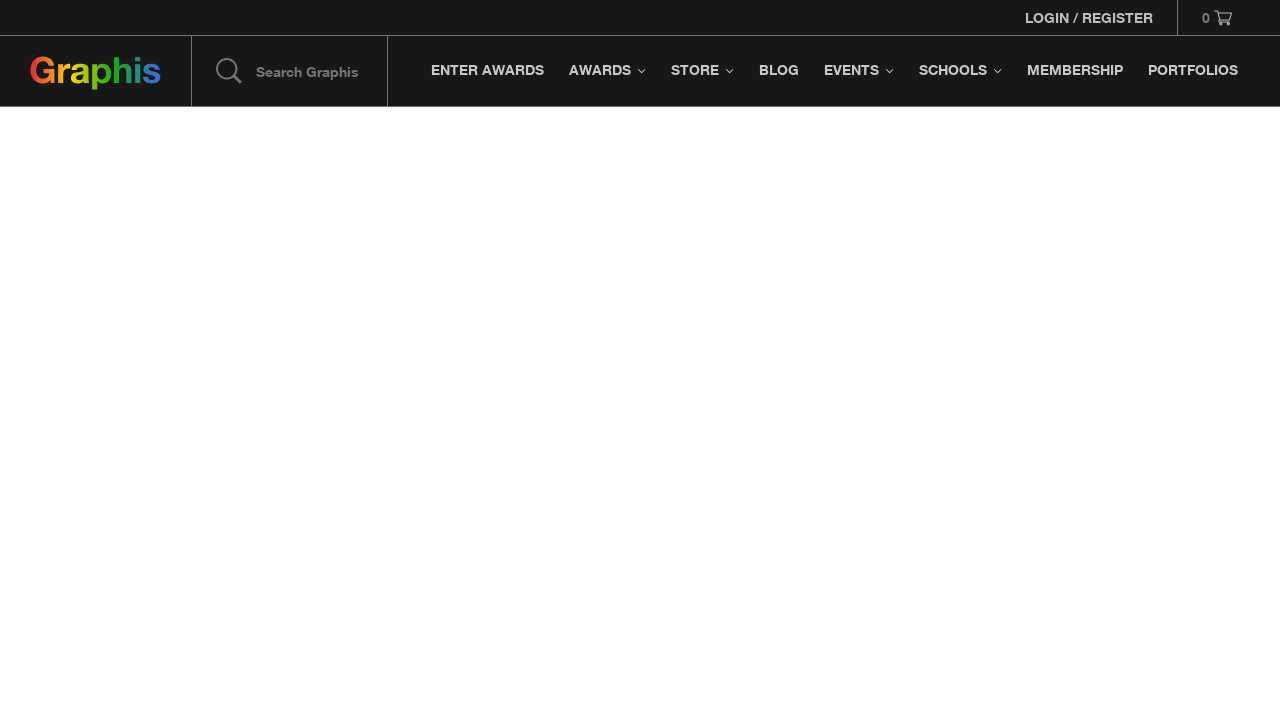Determine the bounding box coordinates for the element that should be clicked to follow this instruction: "Check the review of Panzer Corps 2". The coordinates should be given as four float numbers between 0 and 1, in the format [left, top, right, bottom].

None